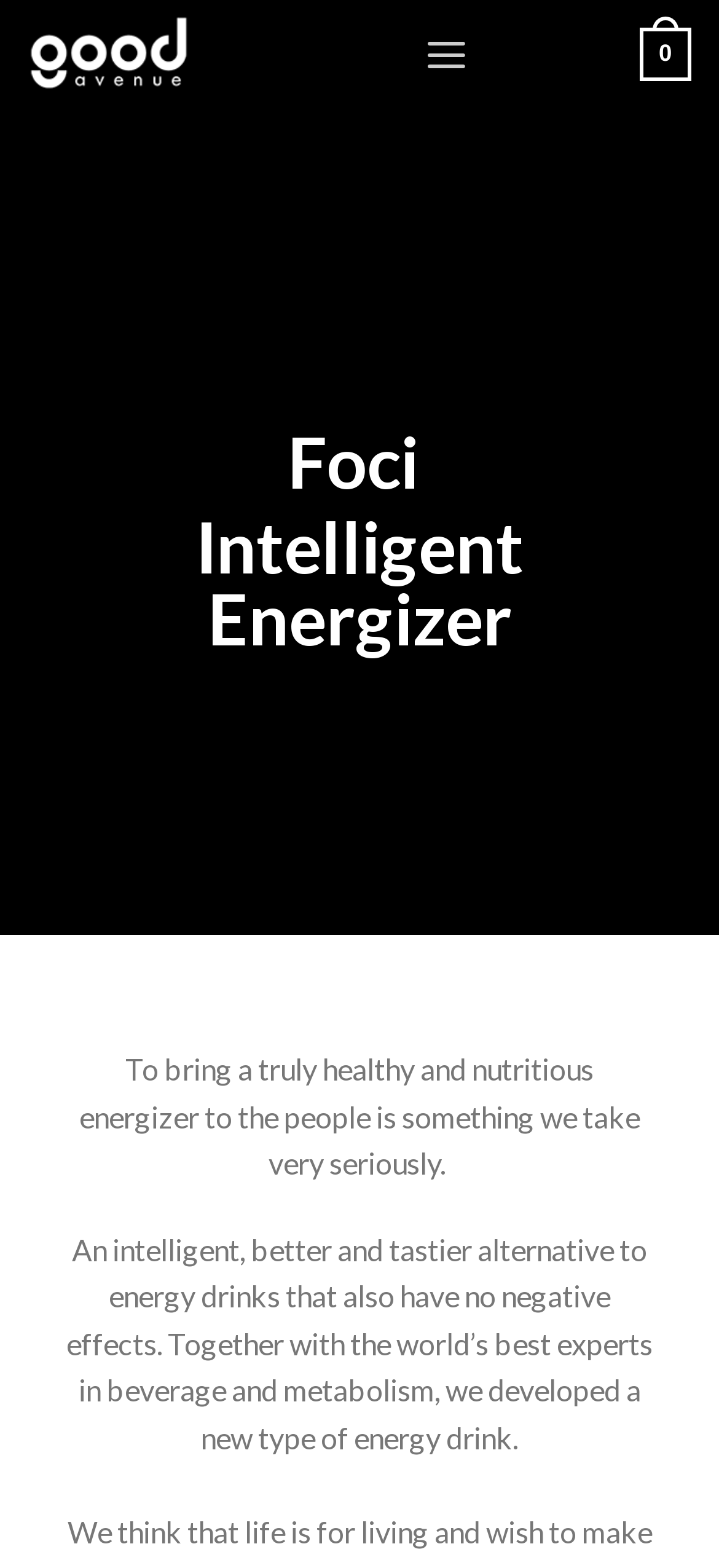What is the topic of the text?
Please respond to the question with a detailed and well-explained answer.

From the static text elements, I found descriptions that mention 'energy drinks' and 'intelligent, better and tastier alternative to energy drinks' which suggests that the topic of the text is energy drinks.